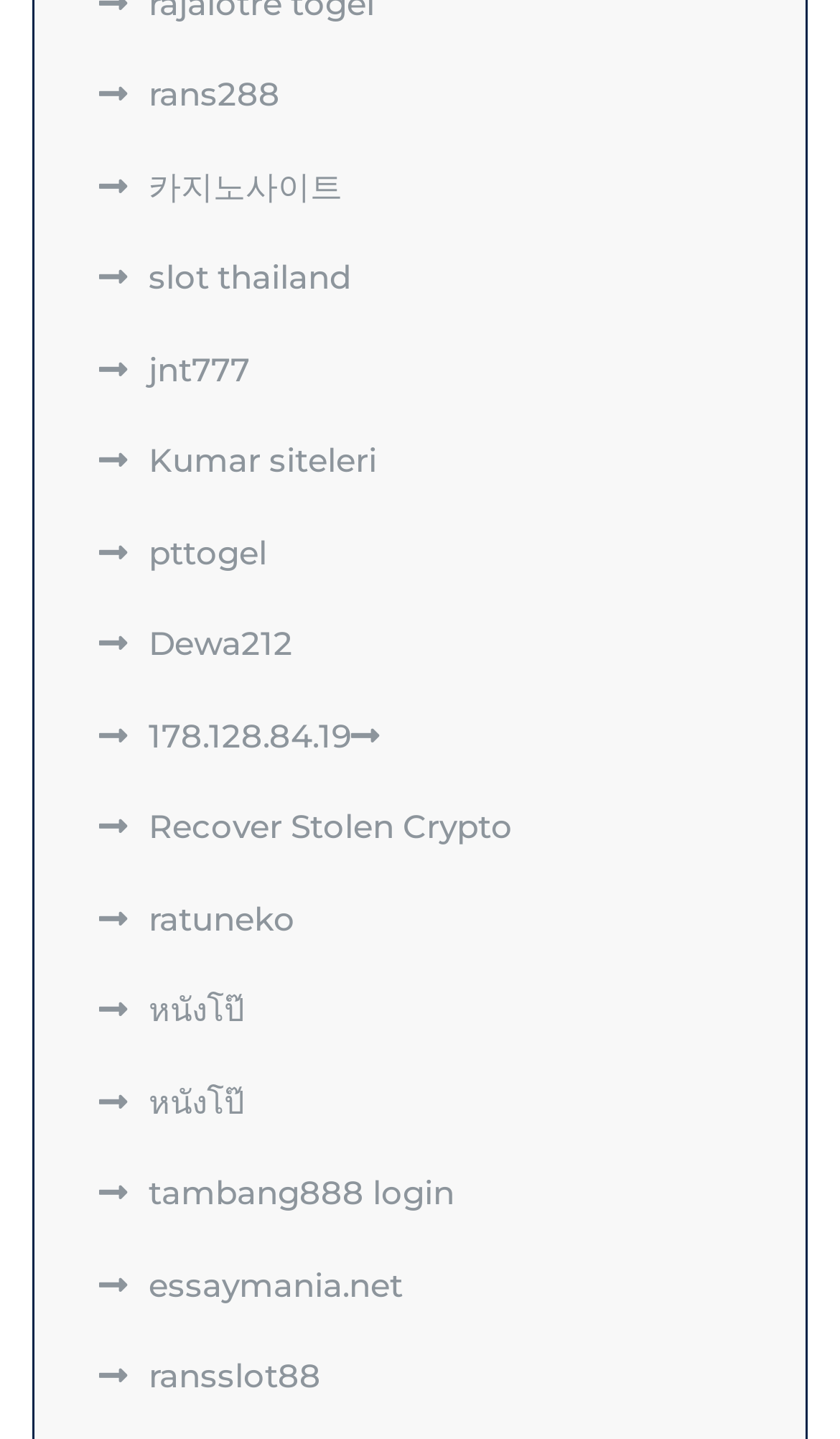Use a single word or phrase to answer the question: Are there any duplicate links on the webpage?

Yes